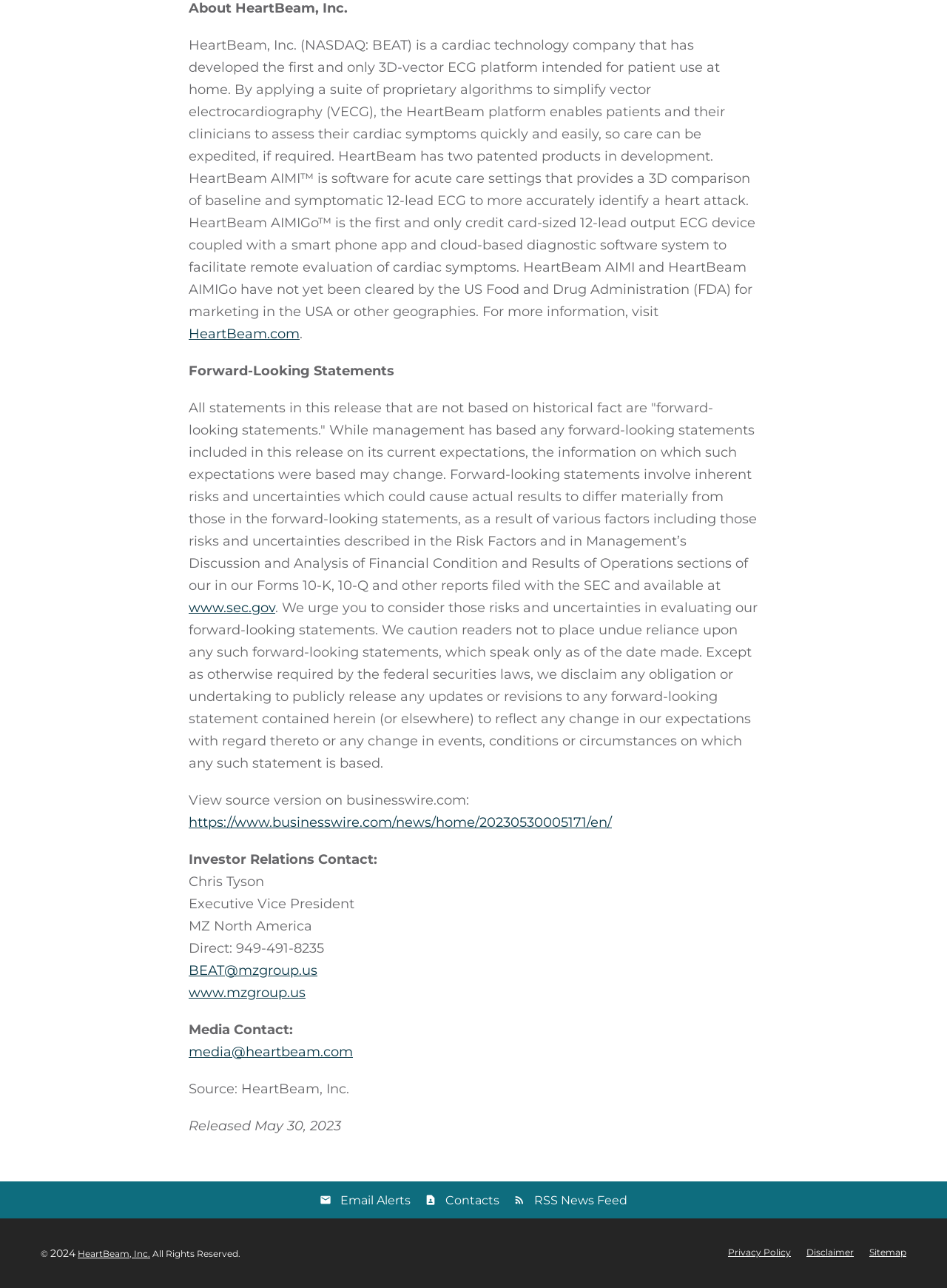Extract the bounding box of the UI element described as: "RSS News Feed".

[0.542, 0.926, 0.662, 0.937]